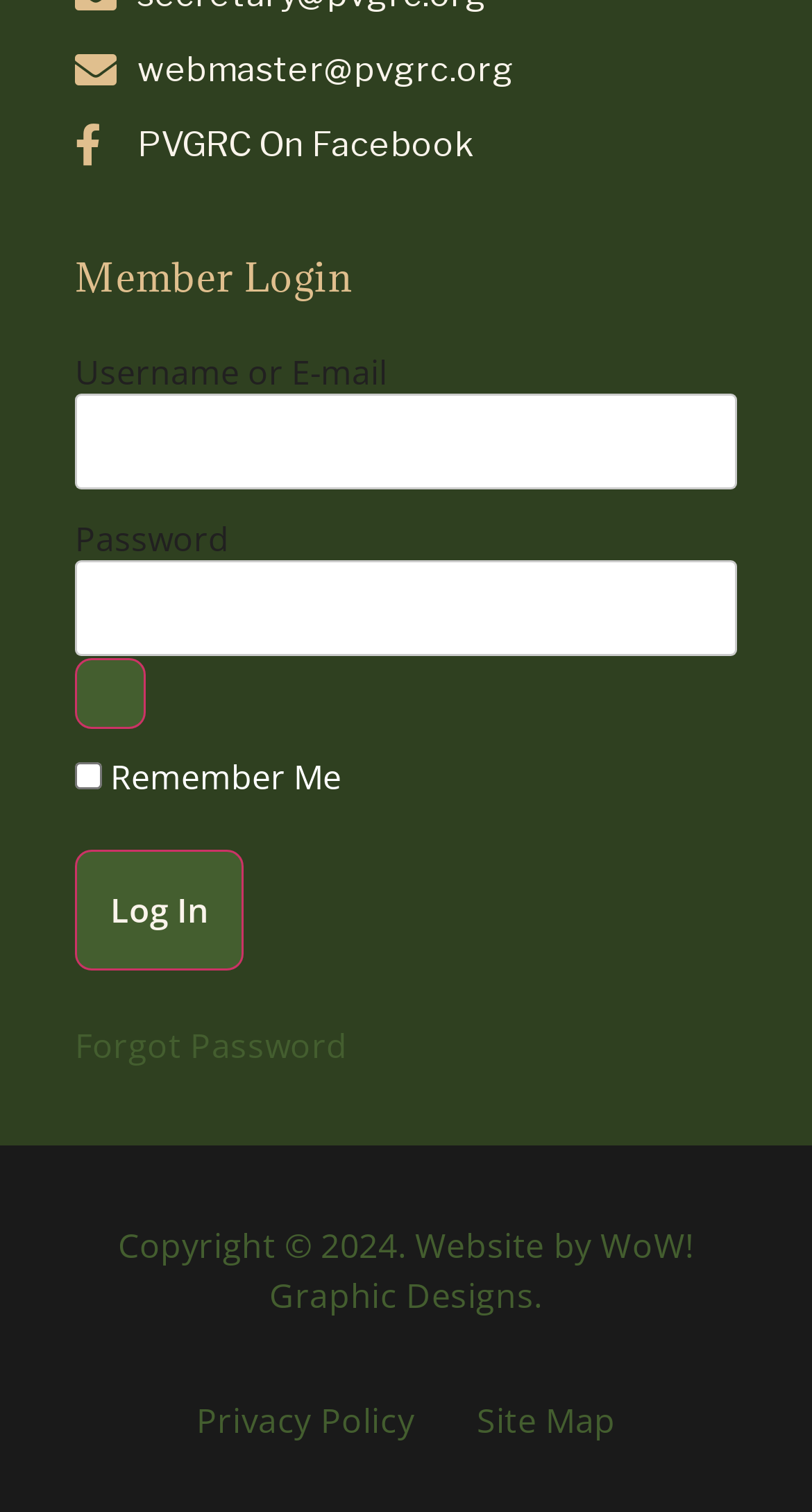Determine the bounding box coordinates of the element that should be clicked to execute the following command: "Click on Home".

None